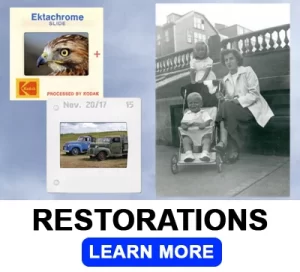Elaborate on the image with a comprehensive description.

The image showcases a vintage photograph featuring a woman in a white coat with two children in a stroller, set against a backdrop of an older building. Accompanying the main image are two slides: one of a bird and the other of a blue vehicle, both framed in a nostalgic style reminiscent of classic photography. The text prominently displayed below reads "RESTORATIONS," emphasizing the service of photo restoration, alongside a "LEARN MORE" button encouraging viewers to explore these options further. This visual effectively highlights the theme of reviving and preserving cherished memories through photographic restoration services offered by the Lethbridge Photo Lab.